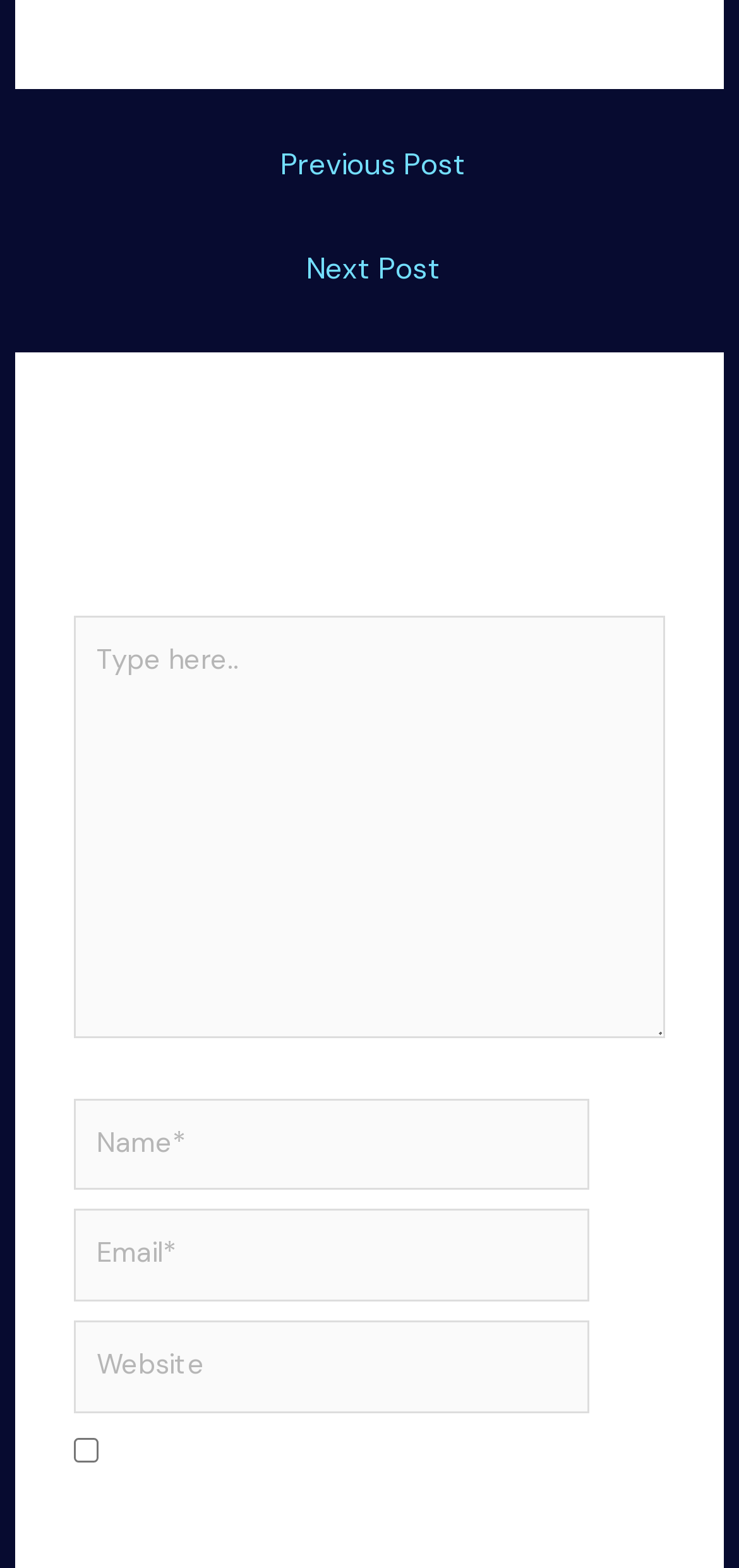Provide a single word or phrase to answer the given question: 
What is the purpose of the 'Posts' navigation?

Post navigation